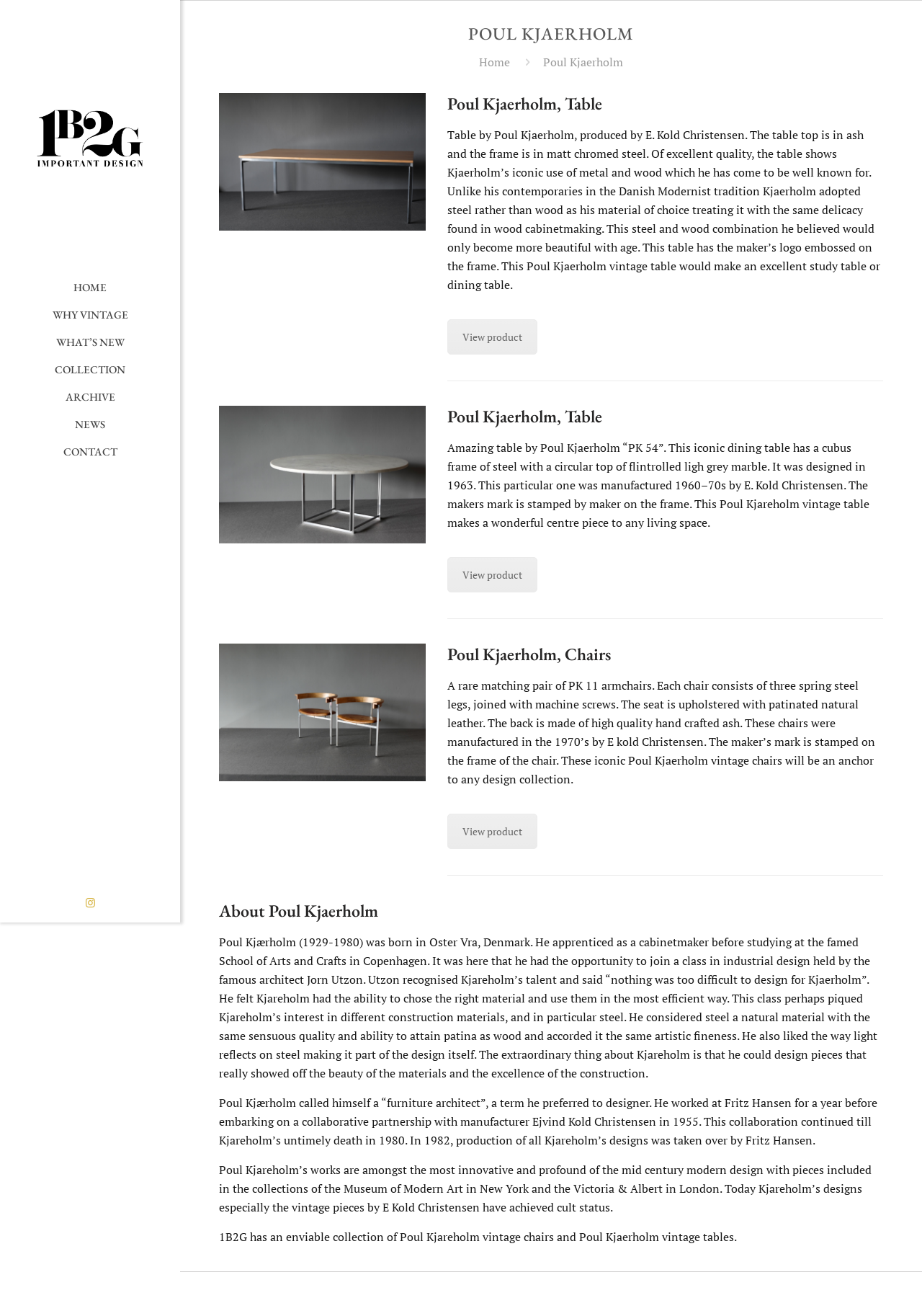Could you please study the image and provide a detailed answer to the question:
Who is the designer of the vintage chairs and tables?

I found several headings and StaticText elements that mention 'Poul Kjaerholm' as the designer of the vintage chairs and tables. This suggests that Poul Kjaerholm is the designer of these products.